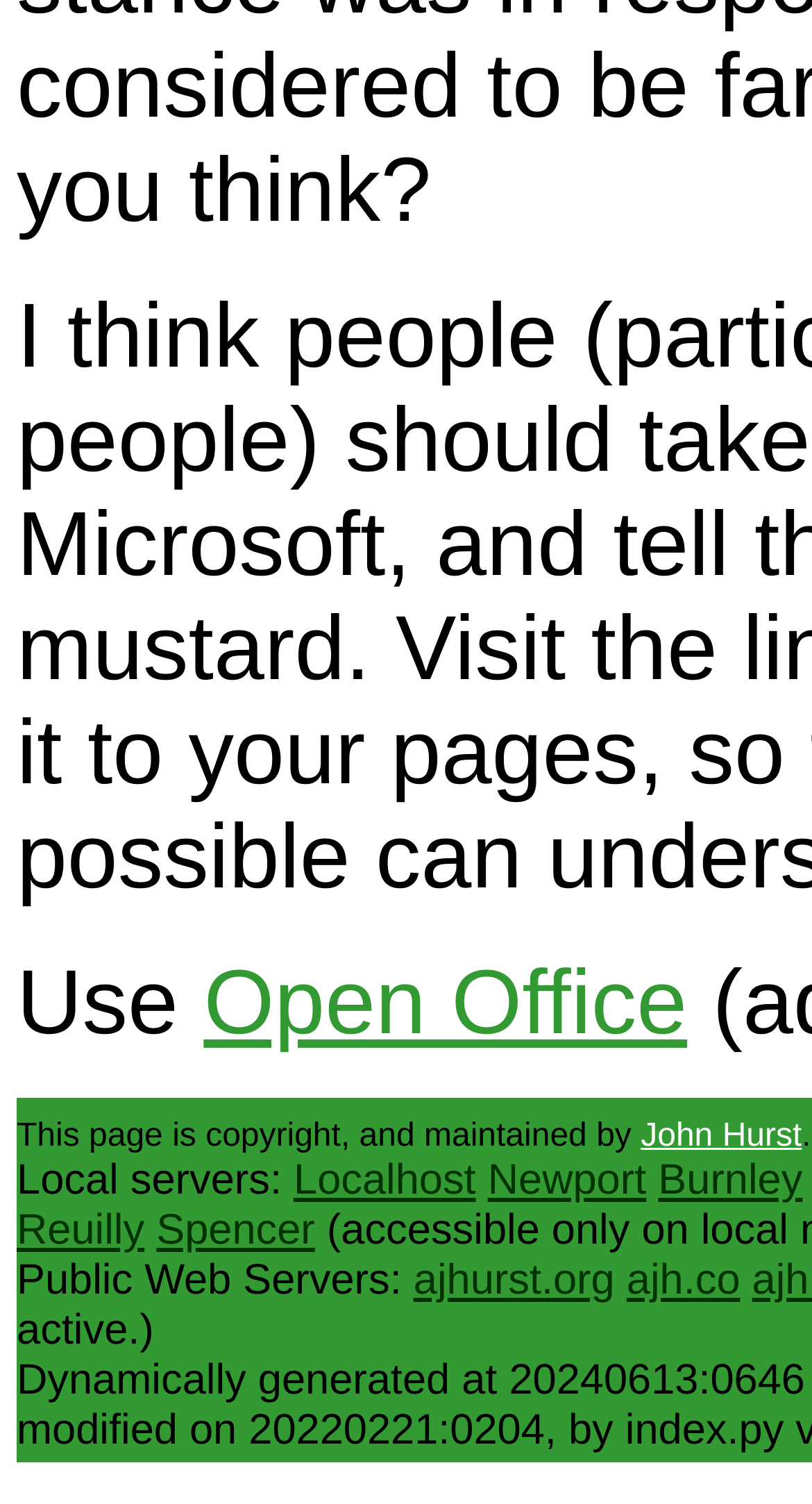What is the last link on the webpage?
Provide an in-depth answer to the question, covering all aspects.

The last link on the webpage is 'ajh.co' which is located at the bottom right corner of the webpage, indicated by its bounding box coordinates [0.772, 0.835, 0.912, 0.867].